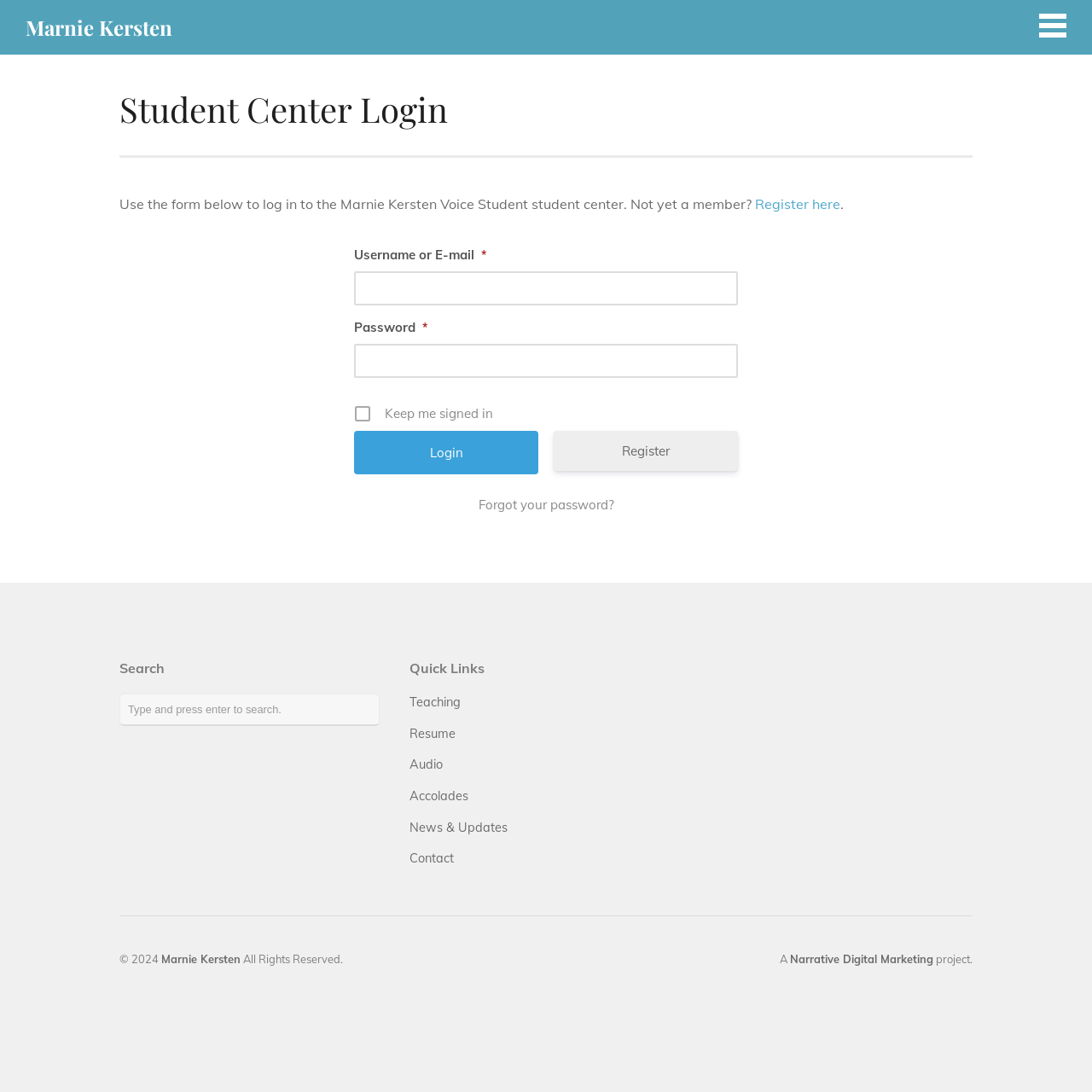What can be done if a user forgets their password?
Please provide a detailed and comprehensive answer to the question.

The webpage provides a 'Forgot your password?' link below the login form, which suggests that users can click on this link to recover their forgotten passwords.